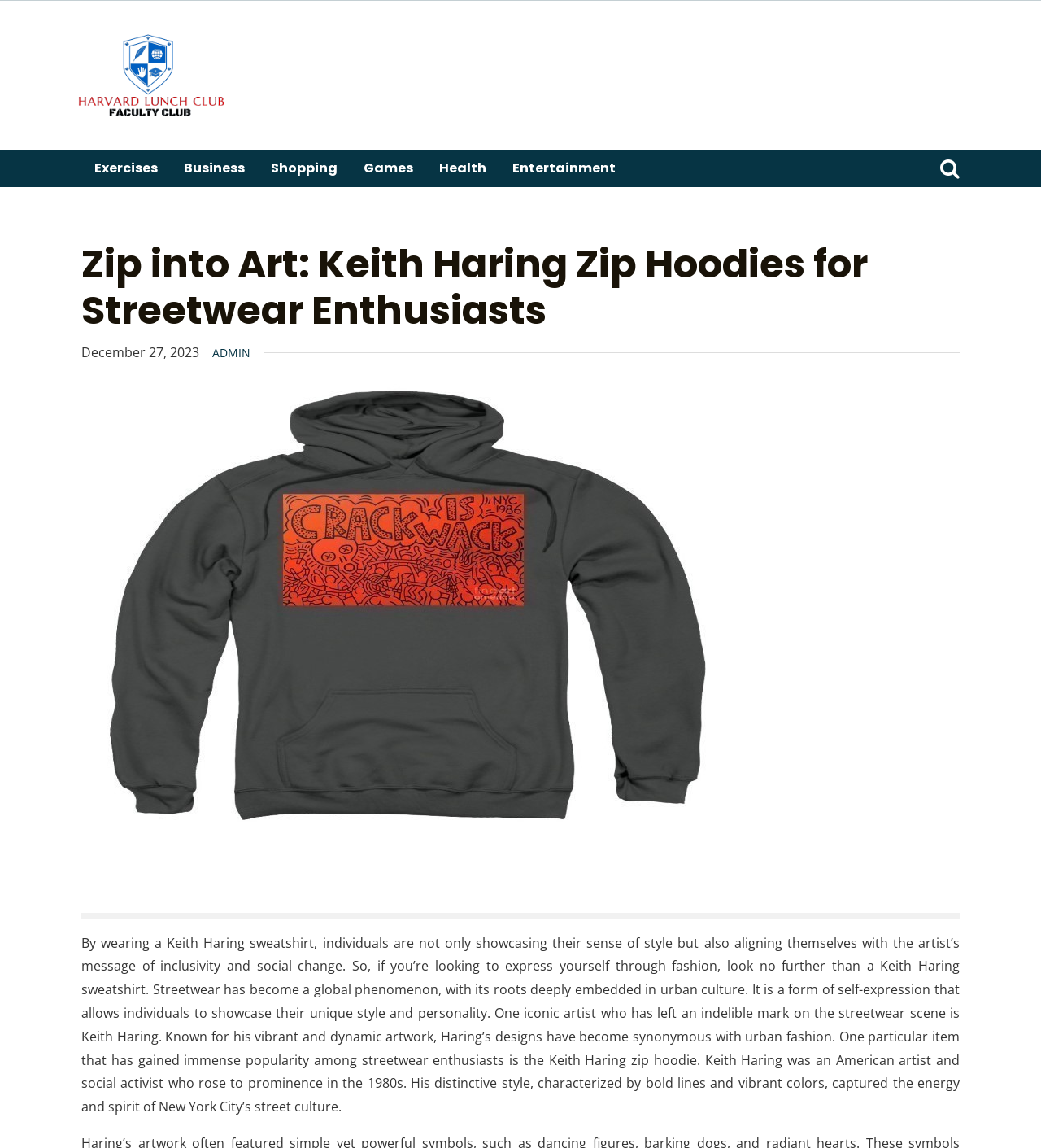Please provide the bounding box coordinate of the region that matches the element description: Health. Coordinates should be in the format (top-left x, top-left y, bottom-right x, bottom-right y) and all values should be between 0 and 1.

[0.409, 0.131, 0.48, 0.163]